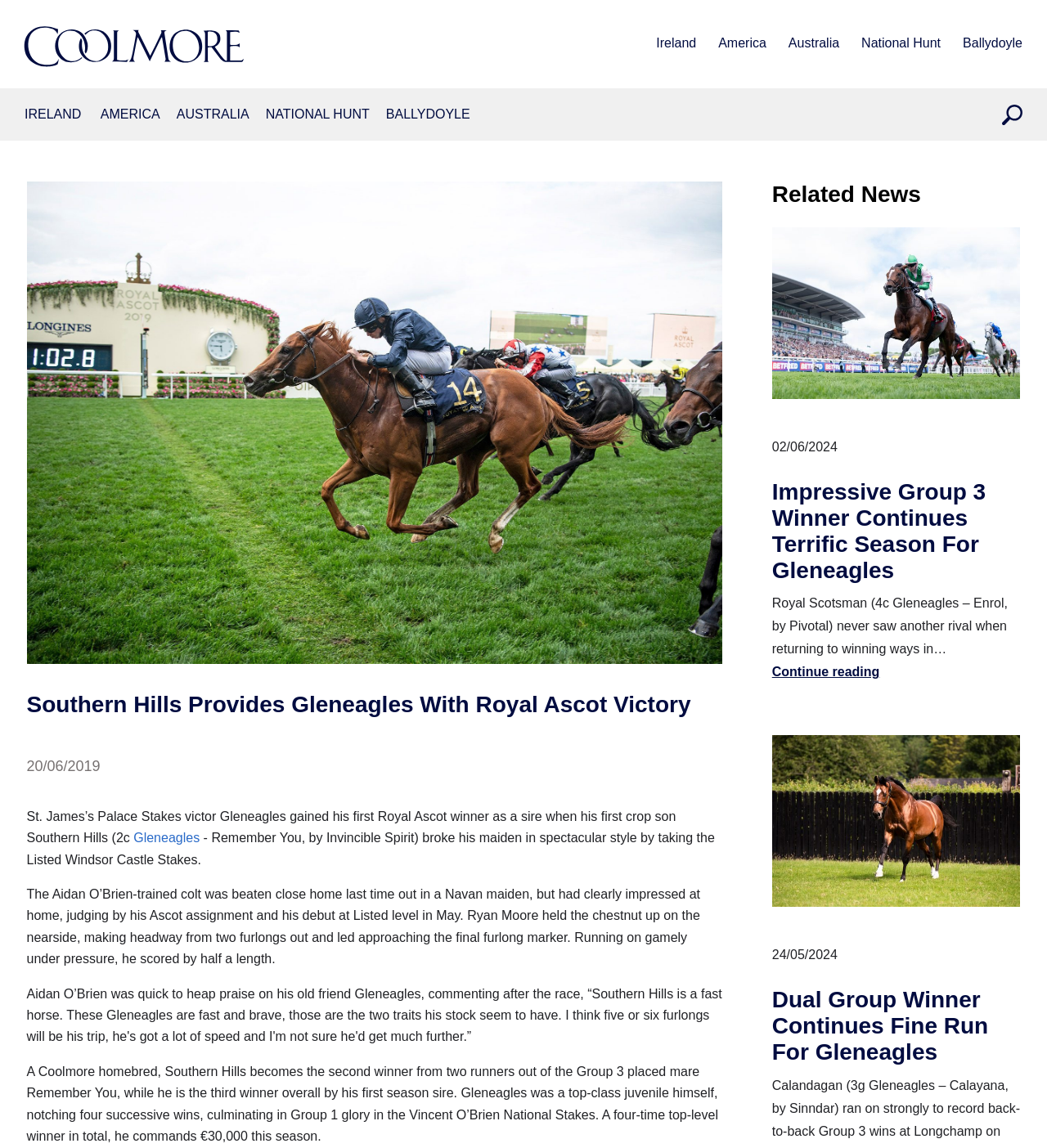Locate the bounding box coordinates of the region to be clicked to comply with the following instruction: "go to Coolmore homepage". The coordinates must be four float numbers between 0 and 1, in the form [left, top, right, bottom].

[0.023, 0.011, 0.241, 0.071]